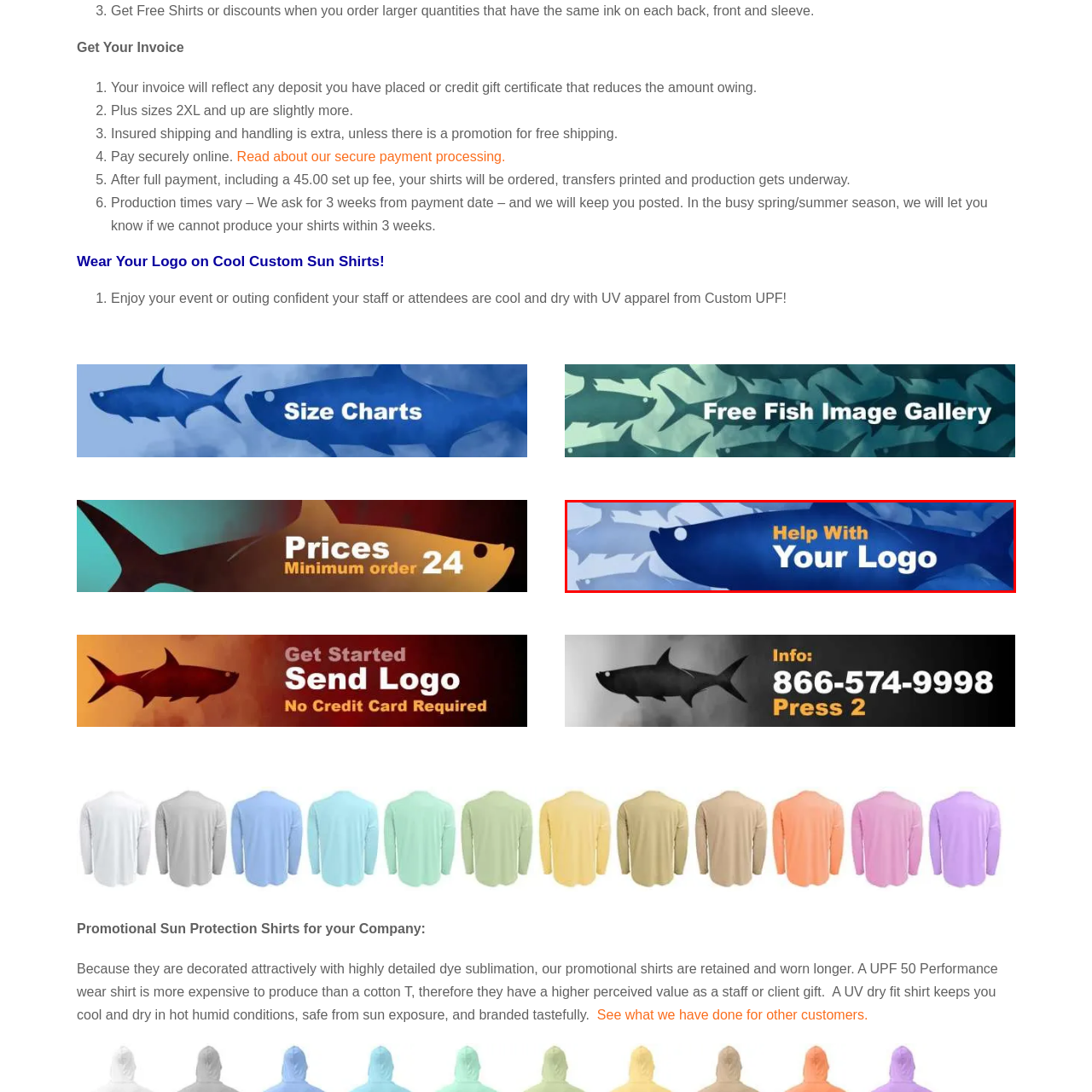What is the purpose of the graphic?
Inspect the image portion within the red bounding box and deliver a detailed answer to the question.

The caption explains that the graphic promotes the service of assisting customers in logo design, which suggests that the purpose of the graphic is to promote this service and potentially attract customers who need custom-designed merchandise.